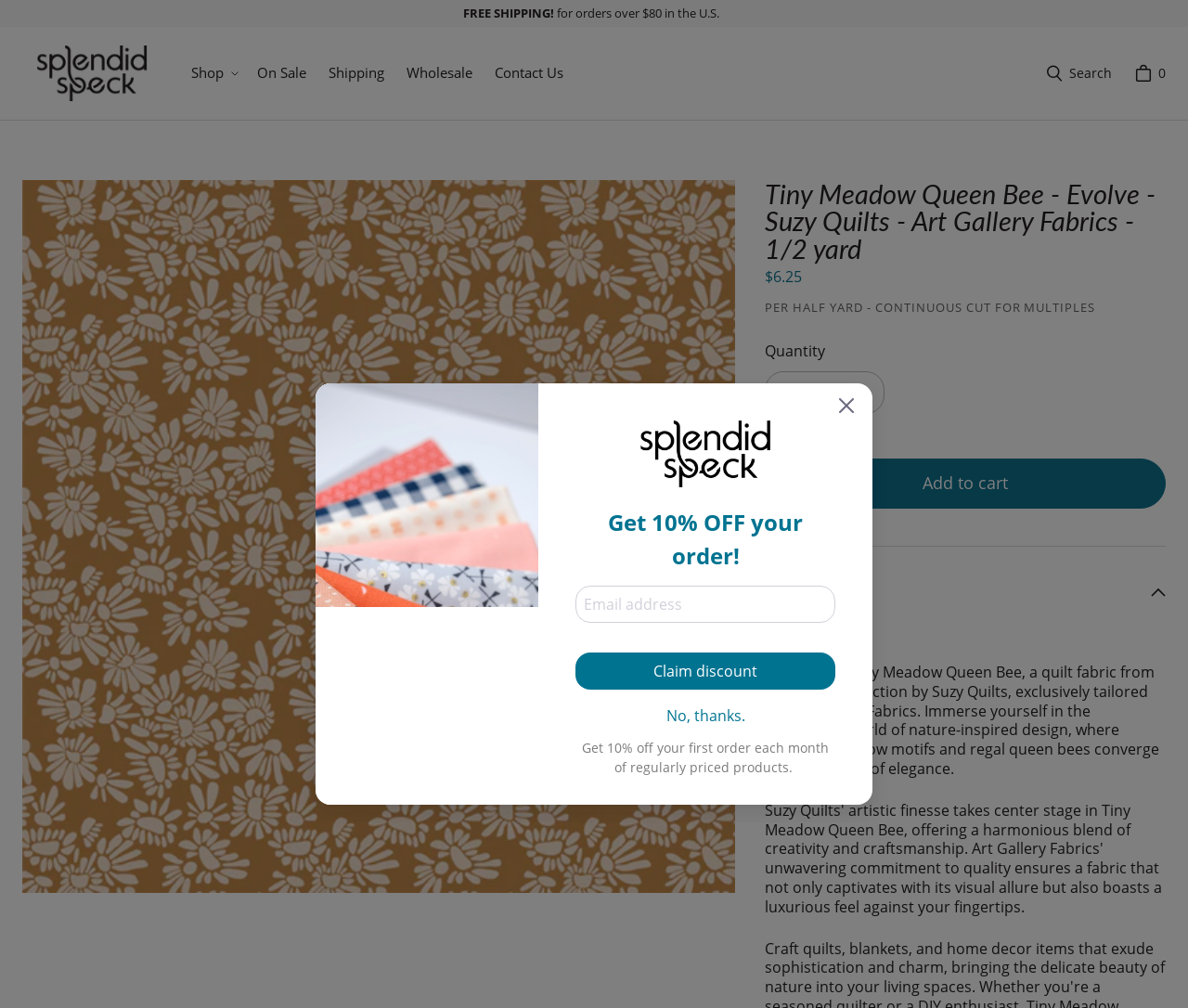Provide a brief response to the question below using a single word or phrase: 
What is the image that is displayed when the 'Search' link is clicked?

a magnifying glass